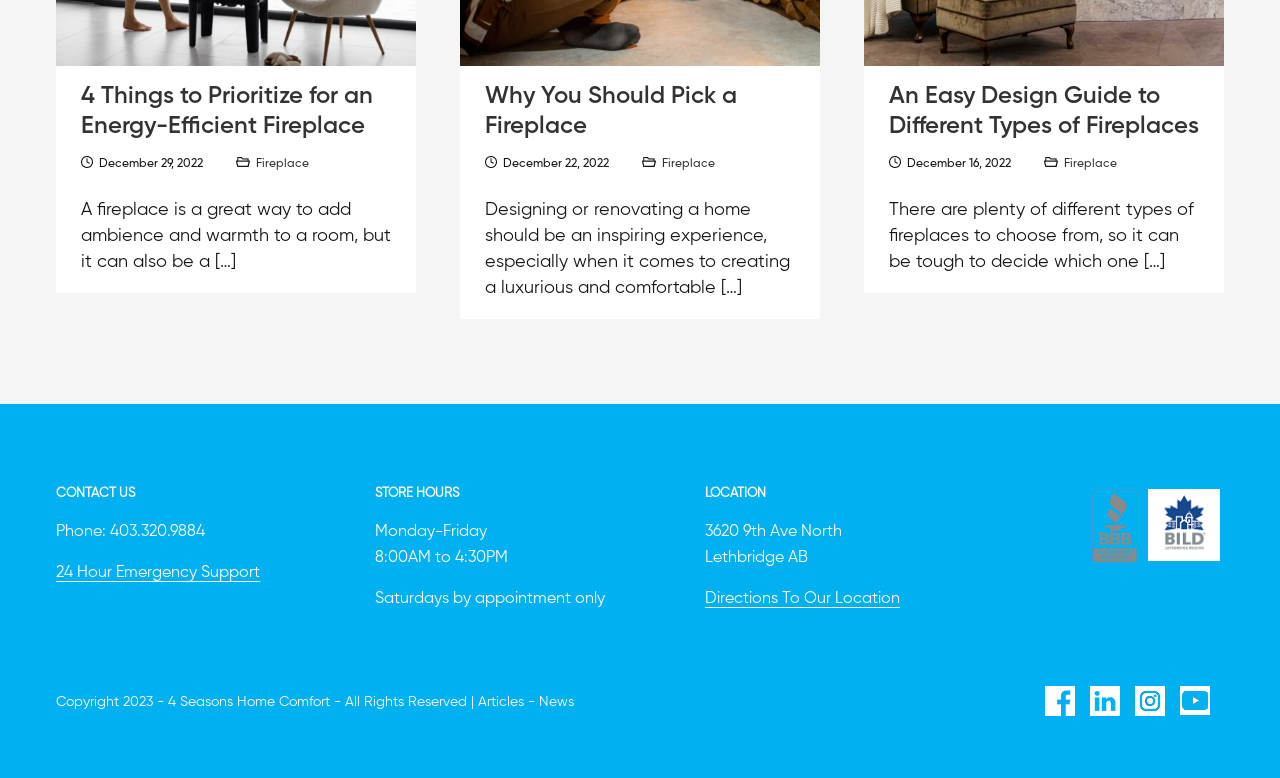What is the location of the store?
Look at the screenshot and respond with a single word or phrase.

3620 9th Ave North, Lethbridge AB